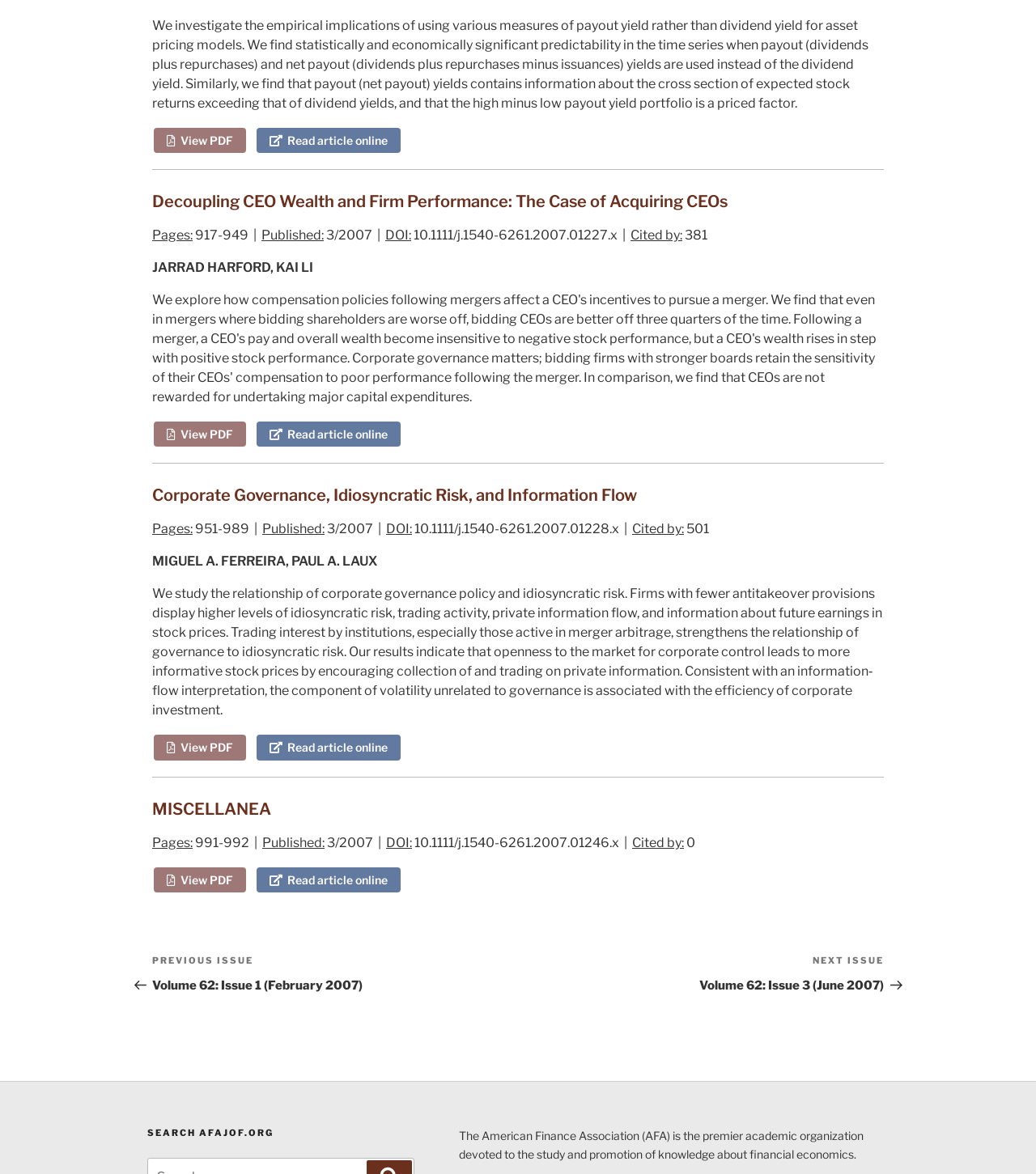Find the bounding box coordinates for the area that should be clicked to accomplish the instruction: "Read the article online of the second article".

[0.246, 0.358, 0.388, 0.382]